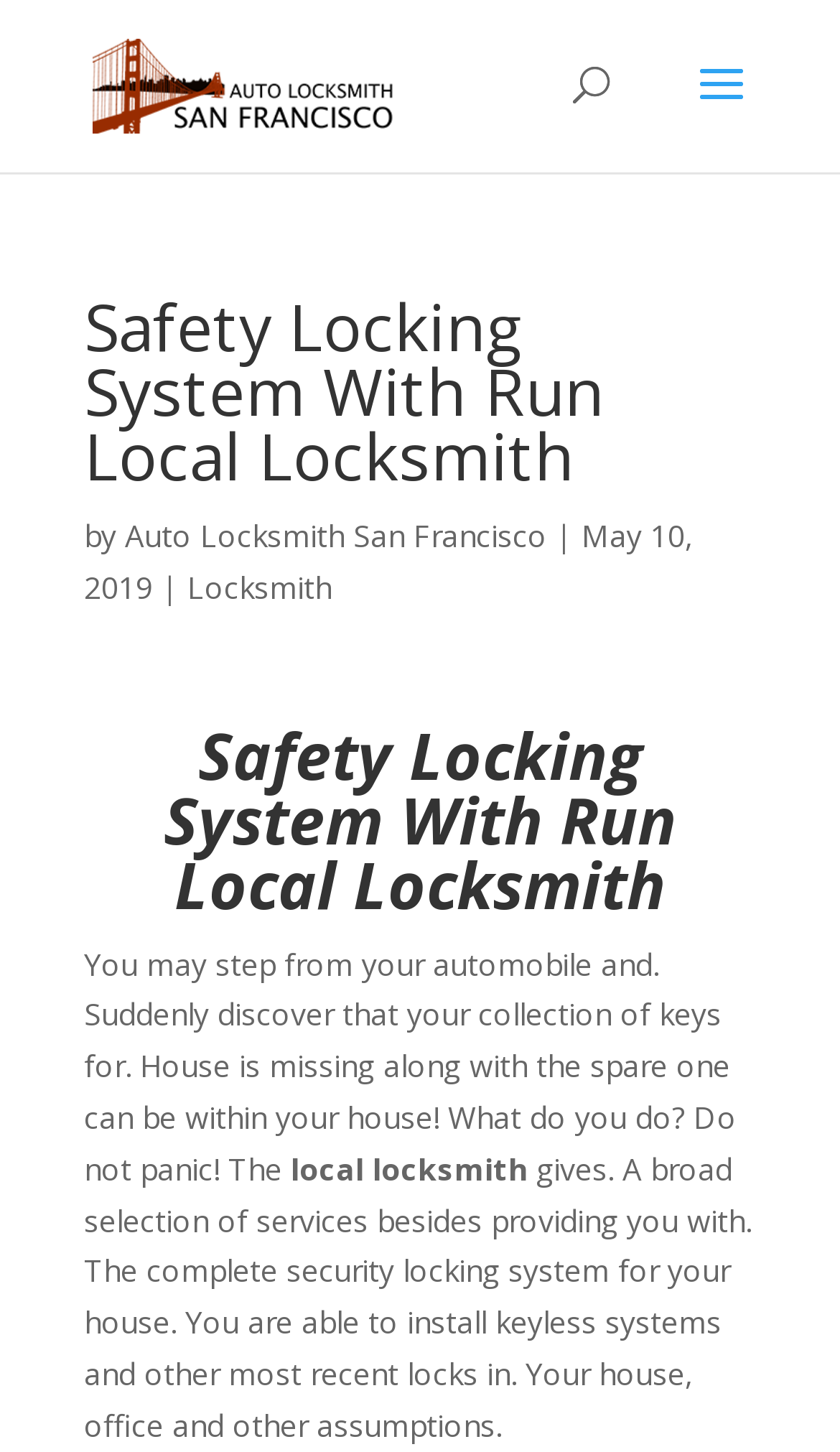Explain the contents of the webpage comprehensively.

The webpage is about a safety locking system and locksmith services. At the top, there is a logo image and a link to "Auto Locksmith San Francisco" on the left side, with a search bar on the right side. Below the logo, there is a main heading "Safety Locking System With Run Local Locksmith" that spans across the page. 

Under the main heading, there is a section with the text "by" followed by a link to "Auto Locksmith San Francisco" and a vertical line separator. To the right of this section, there is a date "May 10, 2019". Below this section, there is another link to "Locksmith".

The main content of the page starts with a heading "Safety Locking System With Run Local Locksmith" that is similar to the main heading above. The text that follows describes a scenario where someone loses their house keys and spare key, and advises not to panic. It then mentions that a local locksmith can provide a range of services, including installing keyless systems and modern locks for homes, offices, and other properties.